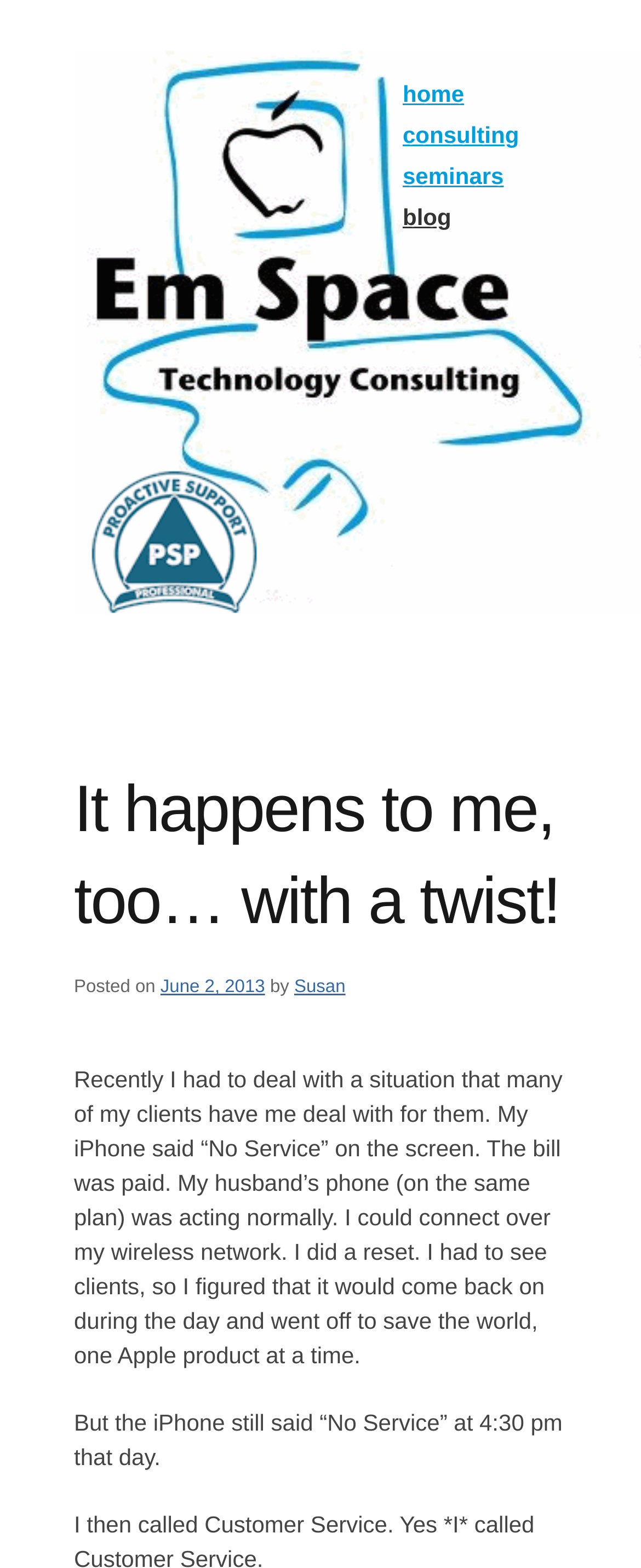Extract the bounding box coordinates for the HTML element that matches this description: "June 2, 2013". The coordinates should be four float numbers between 0 and 1, i.e., [left, top, right, bottom].

[0.25, 0.623, 0.413, 0.636]